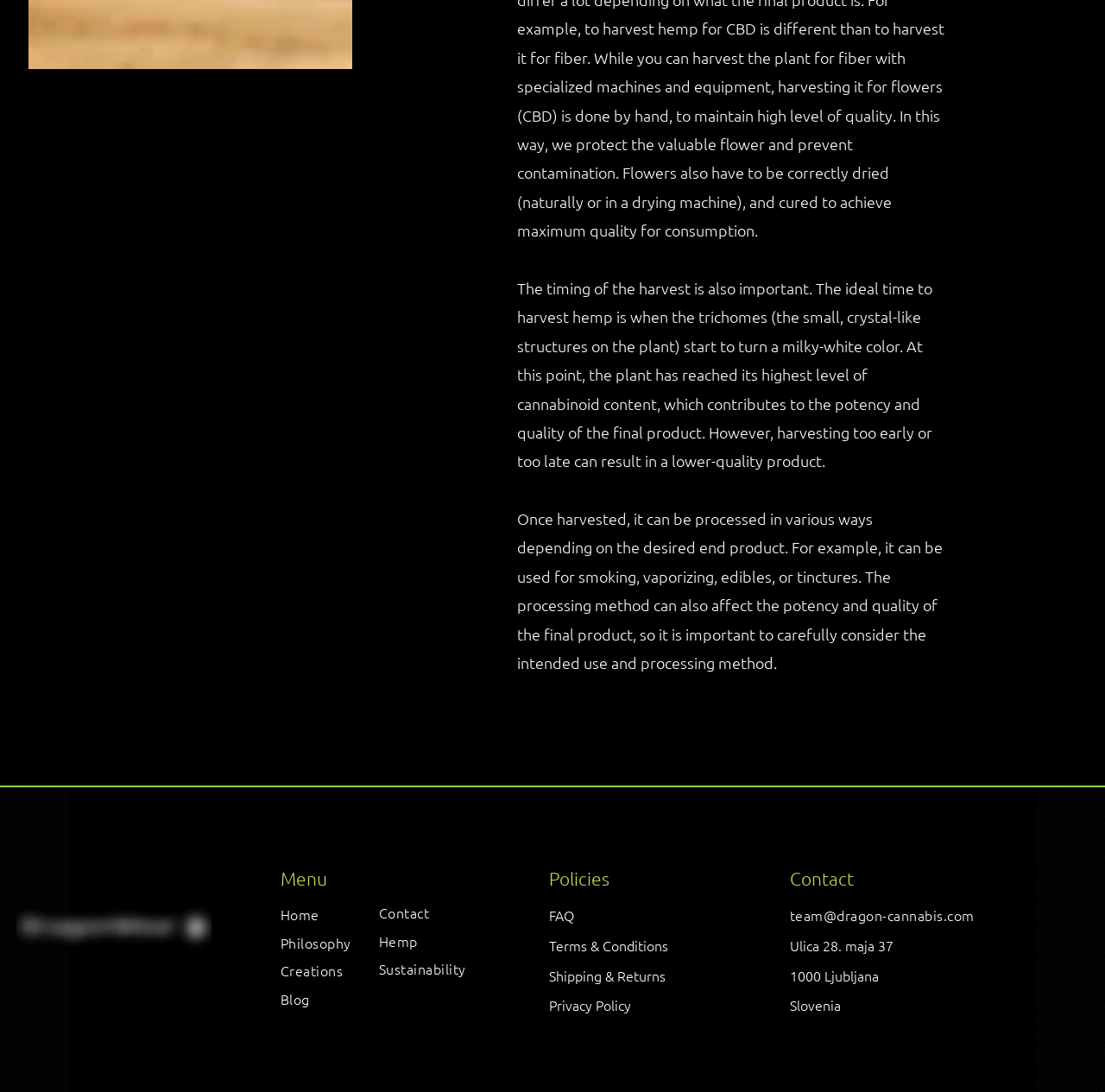Specify the bounding box coordinates for the region that must be clicked to perform the given instruction: "View the Hemp page".

[0.343, 0.855, 0.378, 0.87]